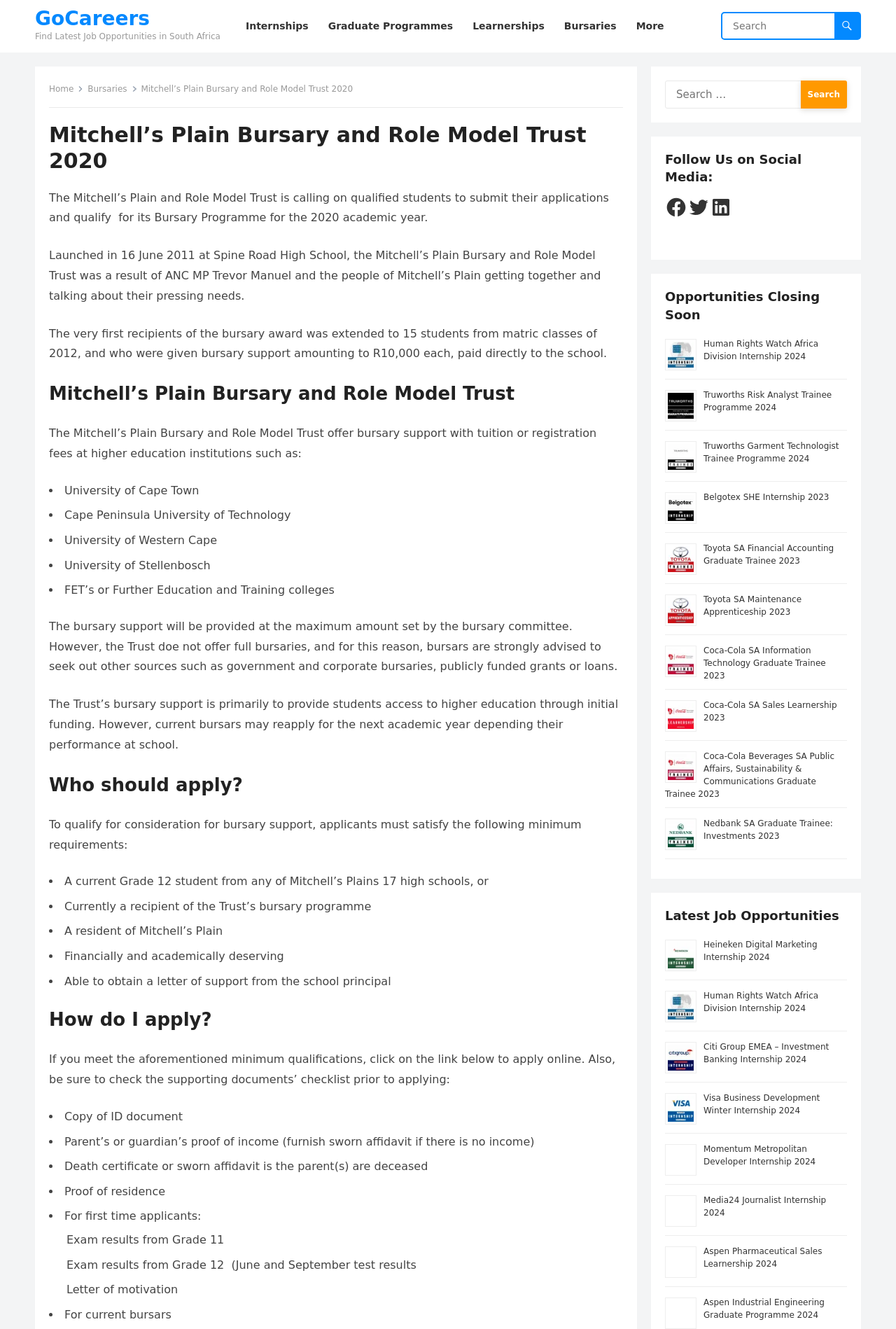What is the maximum amount of bursary support provided?
Using the visual information, respond with a single word or phrase.

Not specified